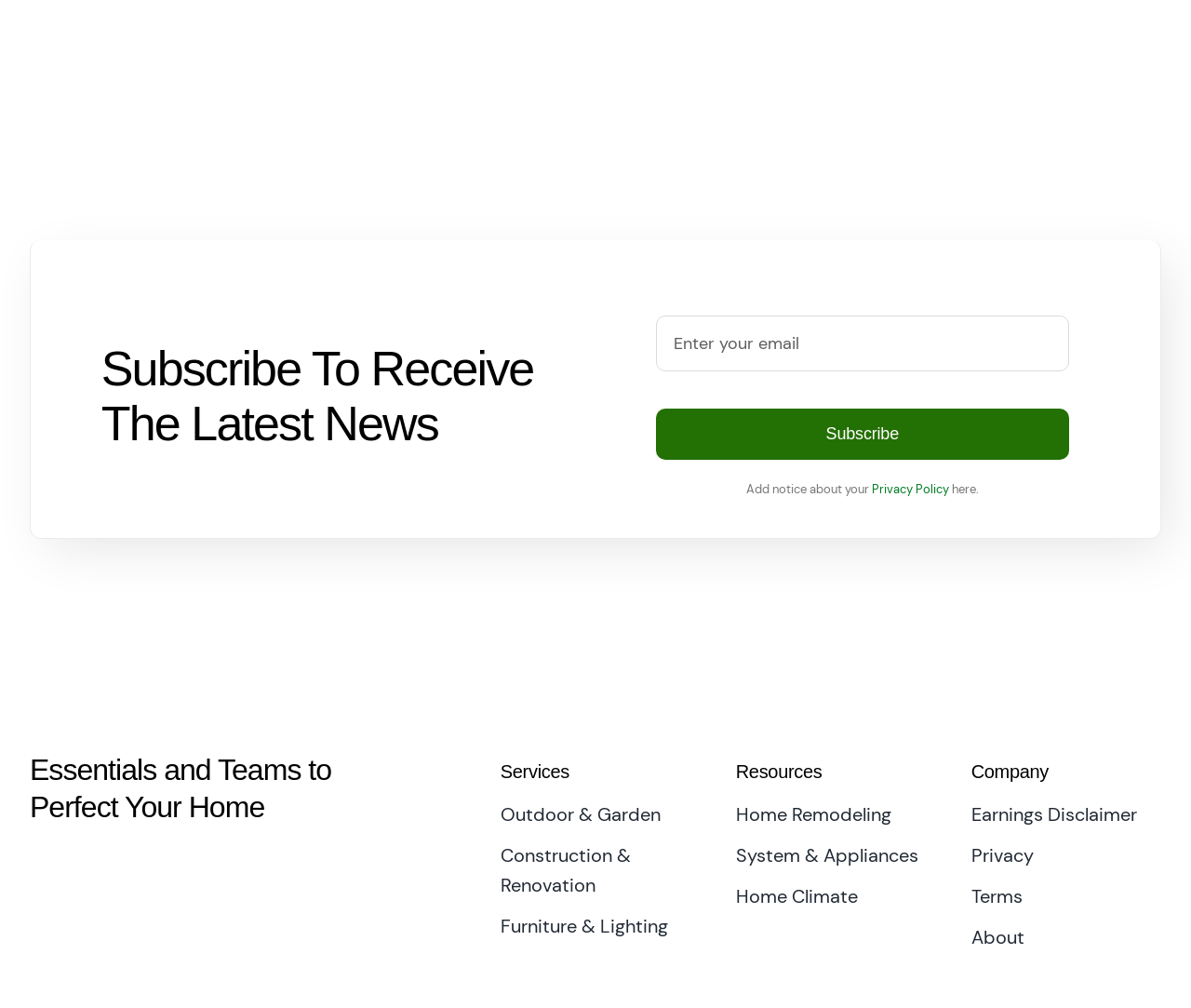Please provide a short answer using a single word or phrase for the question:
What is the purpose of the 'Subscribe' button?

Subscribe to newsletter